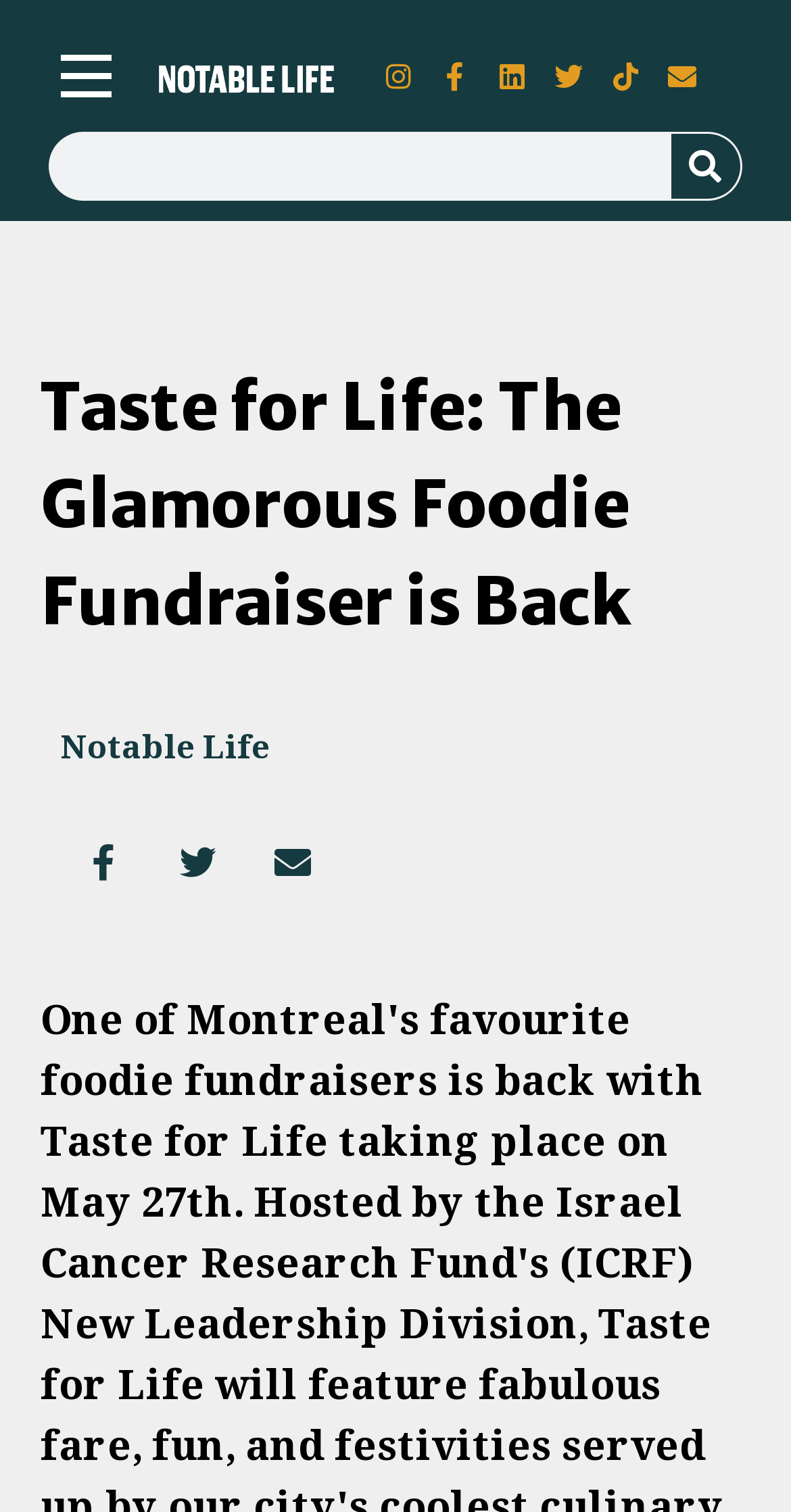Determine the bounding box coordinates of the clickable region to follow the instruction: "Search for something".

[0.062, 0.087, 0.938, 0.133]